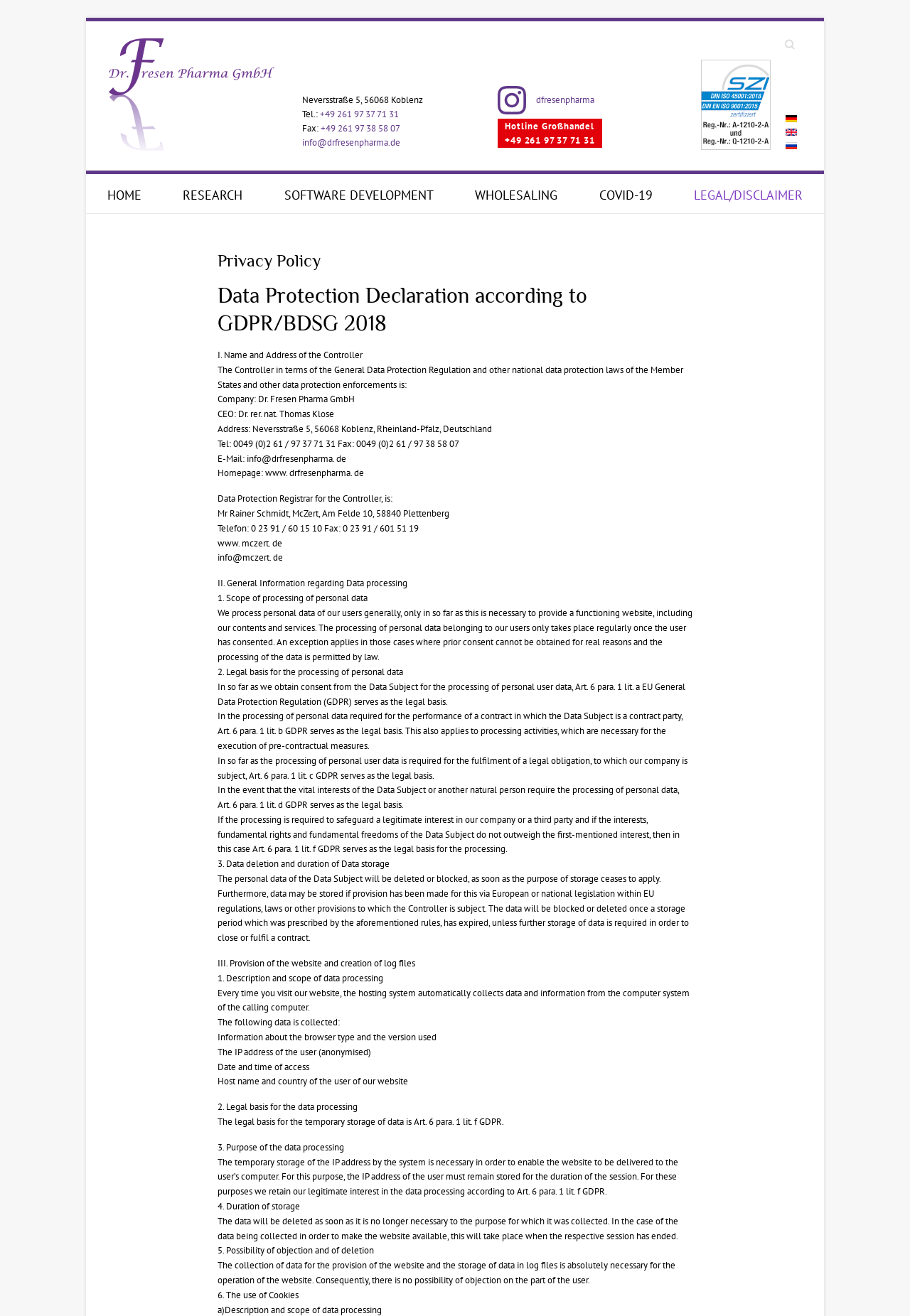Determine the bounding box coordinates of the section I need to click to execute the following instruction: "Share on Facebook". Provide the coordinates as four float numbers between 0 and 1, i.e., [left, top, right, bottom].

None